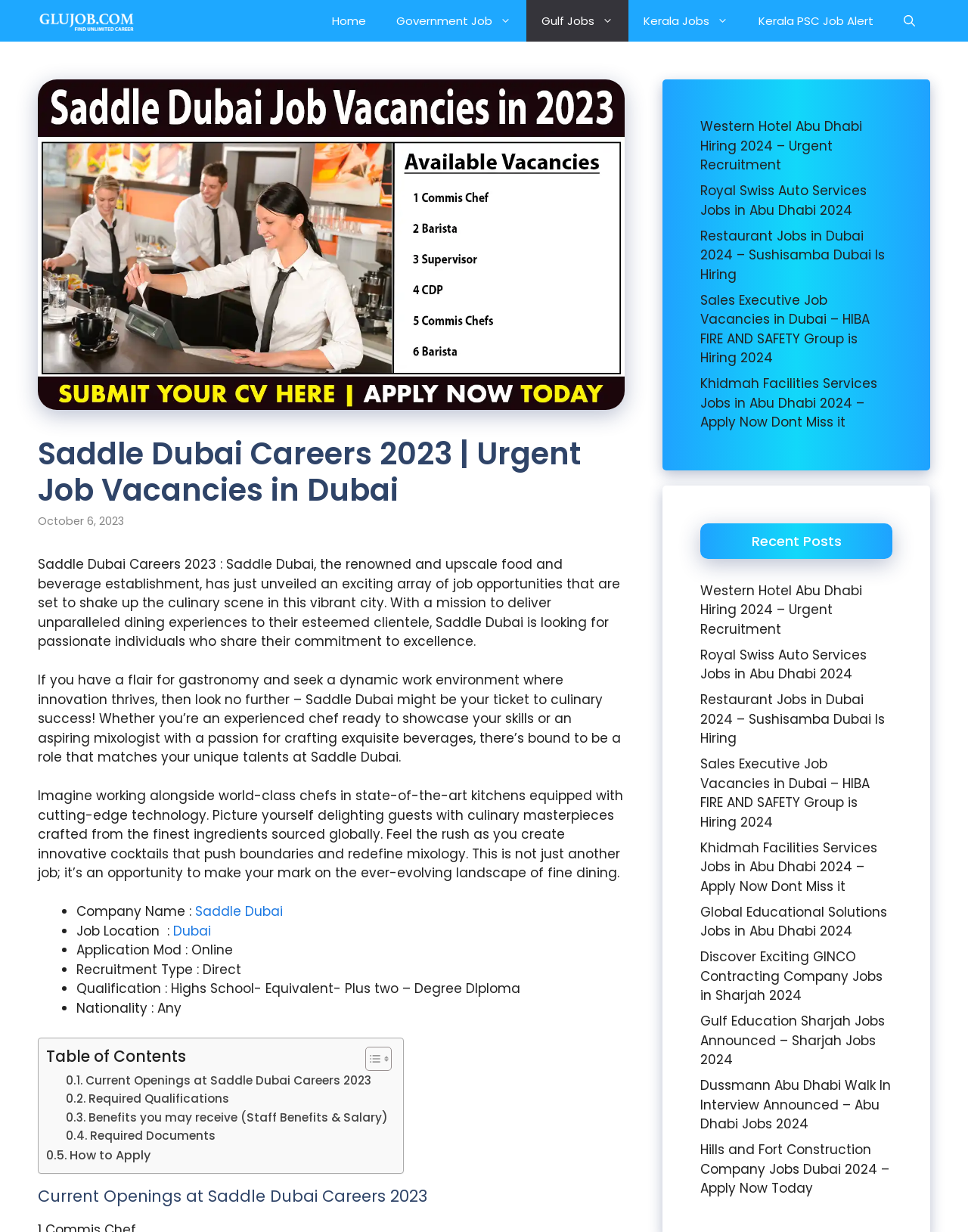Please identify the bounding box coordinates of the element's region that I should click in order to complete the following instruction: "Explore 'Restaurant Jobs in Dubai 2024 – Sushisamba Dubai Is Hiring'". The bounding box coordinates consist of four float numbers between 0 and 1, i.e., [left, top, right, bottom].

[0.723, 0.184, 0.914, 0.23]